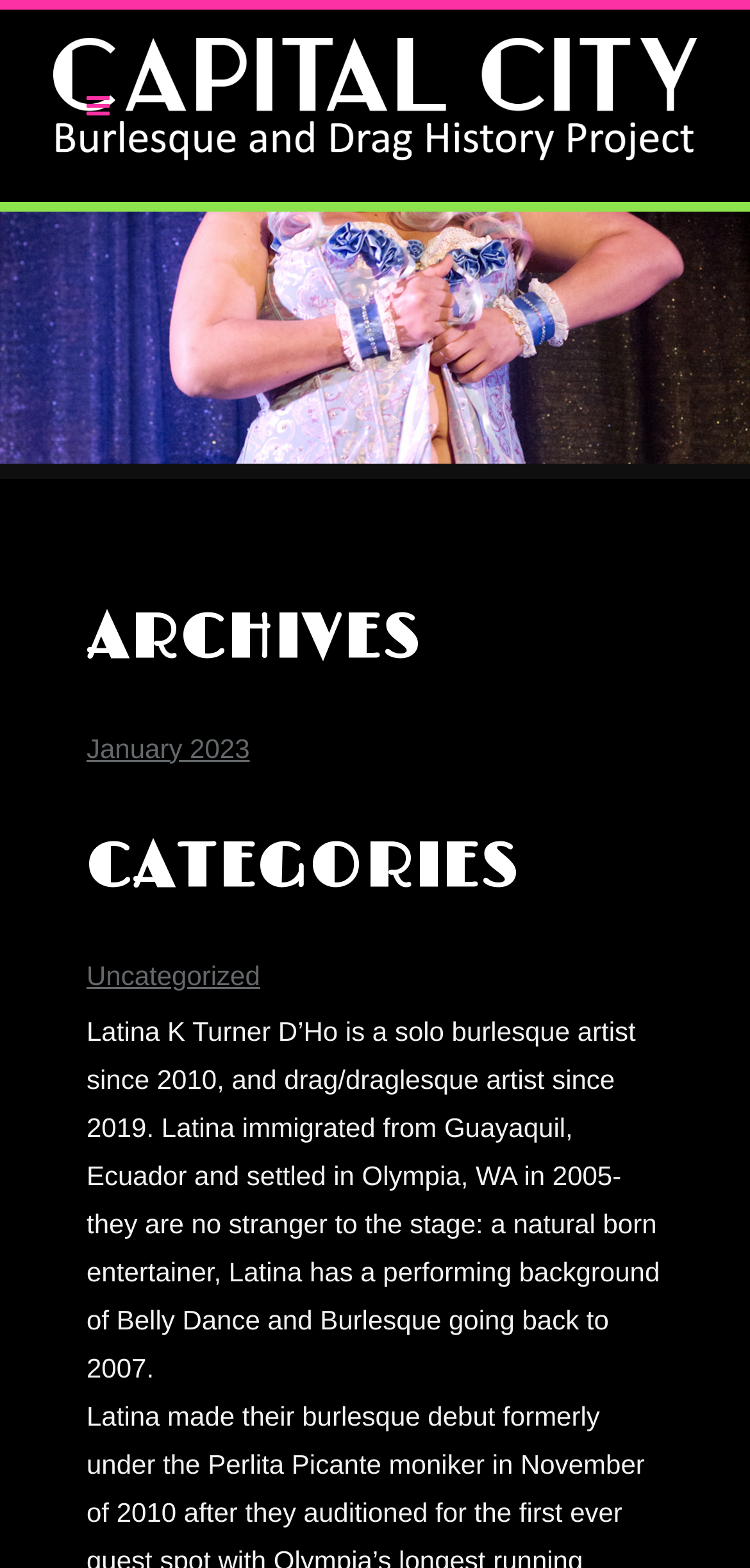What is the occupation of Latina K Turner D’Ho?
Please analyze the image and answer the question with as much detail as possible.

Based on the text description, Latina K Turner D’Ho is a solo burlesque artist since 2010, and drag/draglesque artist since 2019, indicating that burlesque is one of their occupations.